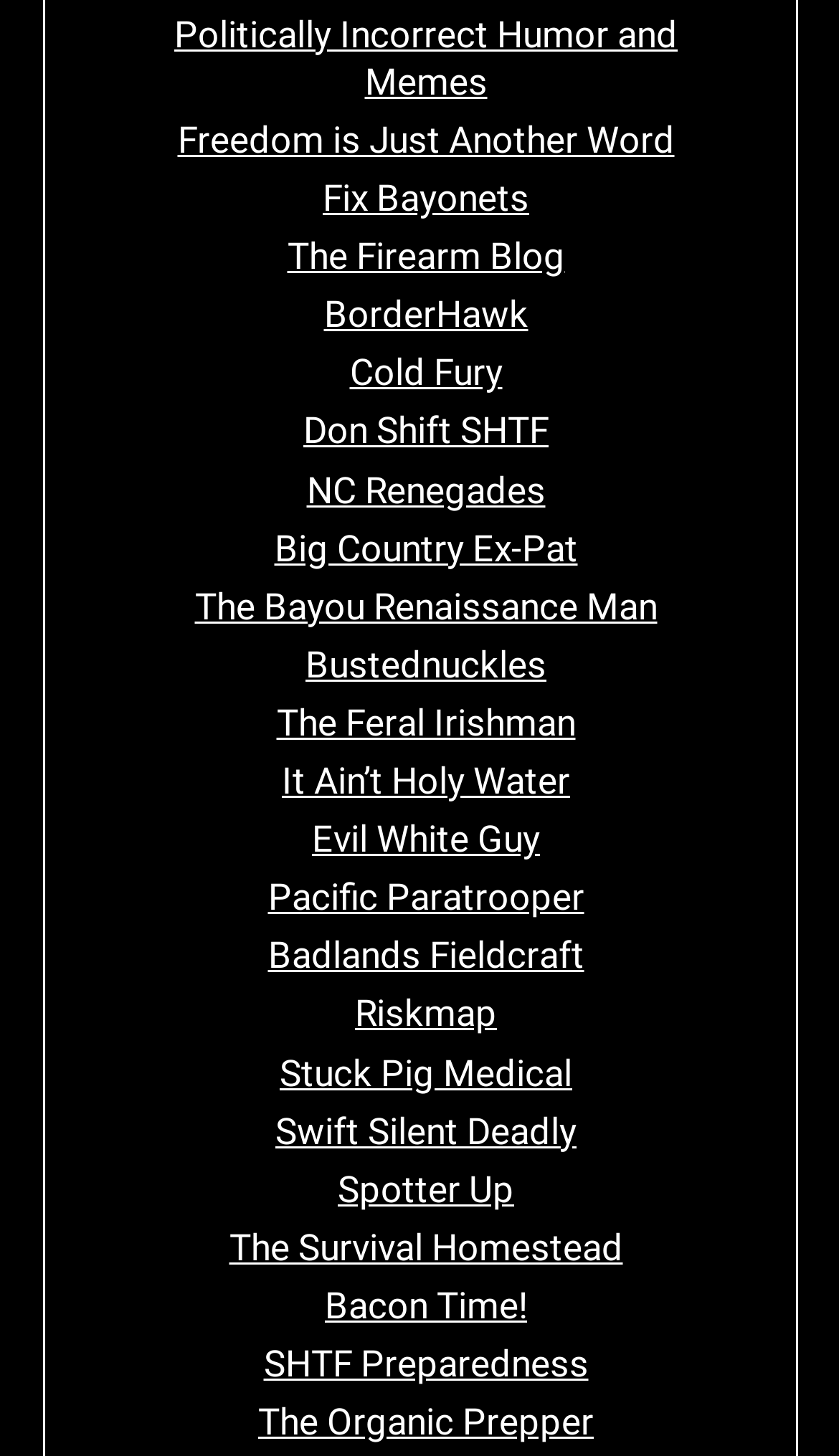Reply to the question below using a single word or brief phrase:
What is the last heading on the webpage?

The Organic Prepper